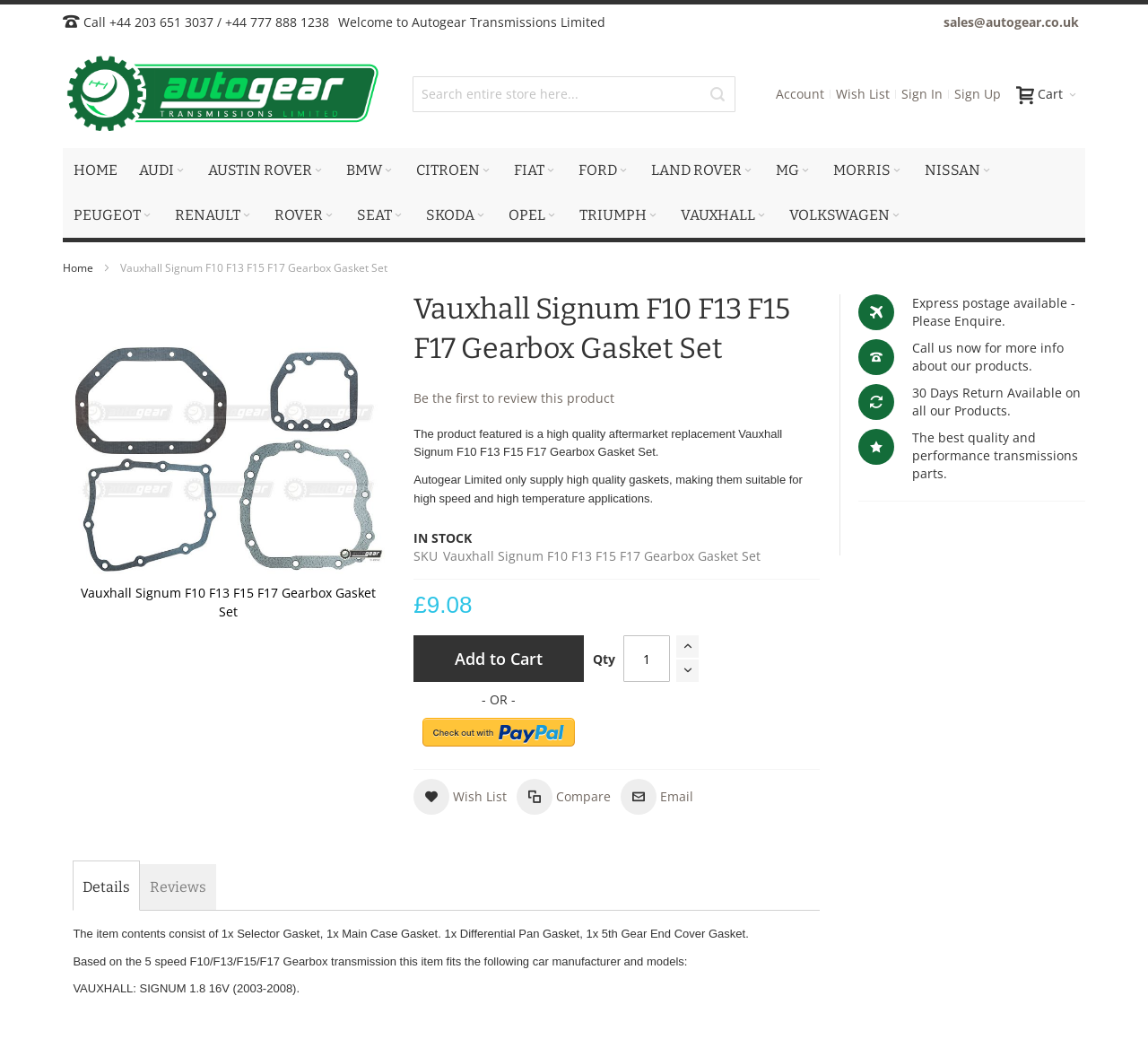How many gaskets are included in the product?
Based on the visual information, provide a detailed and comprehensive answer.

I found the information by reading the product description, which states that the item contents consist of 1x Selector Gasket, 1x Main Case Gasket, 1x Differential Pan Gasket, and 1x 5th Gear End Cover Gasket. Therefore, there are 4 gaskets included in the product.